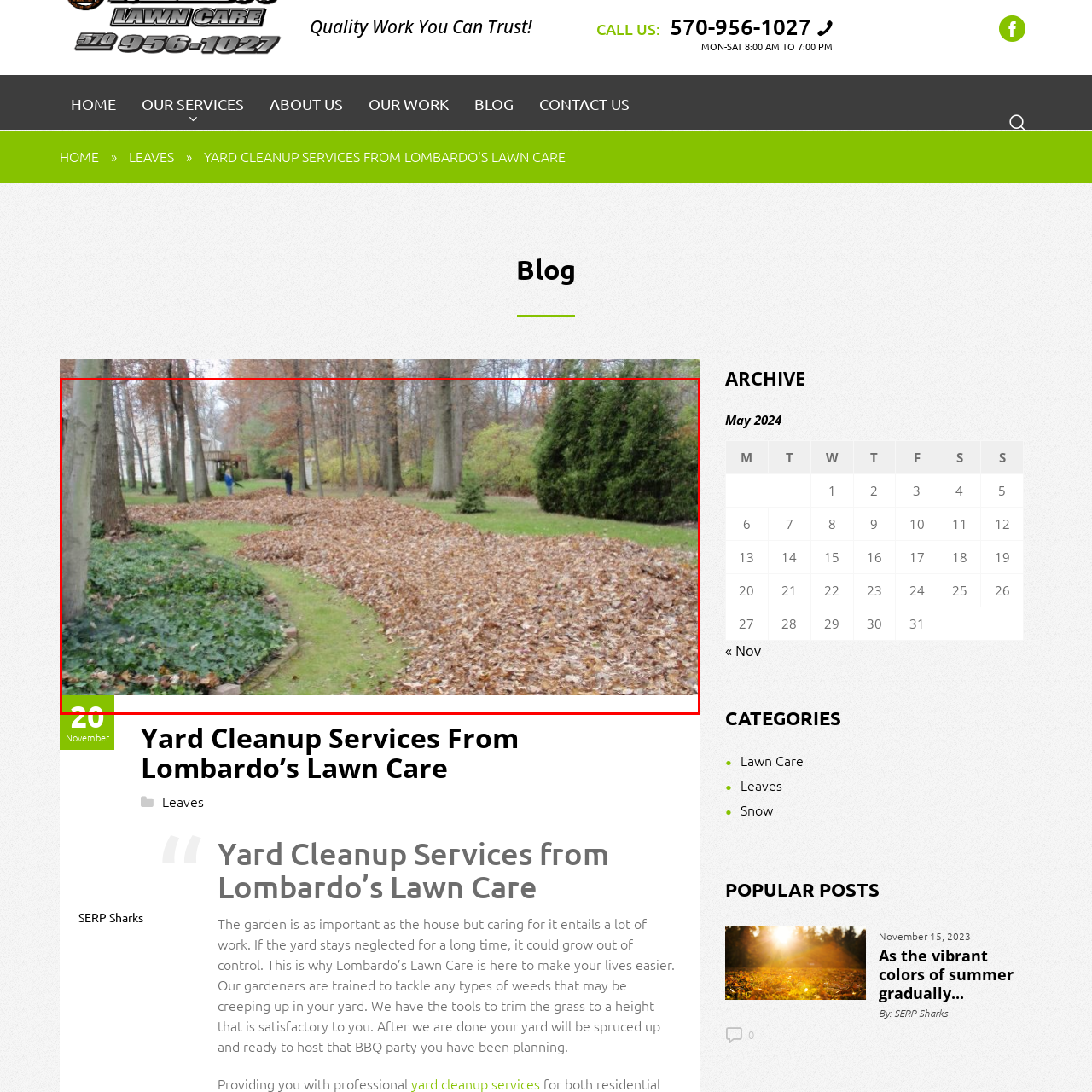What are the two people in the yard doing?
Observe the image within the red bounding box and formulate a detailed response using the visual elements present.

The two people can be seen working in the yard, likely gathering the leaves, emphasizing the effort involved in maintaining such a picturesque landscape.